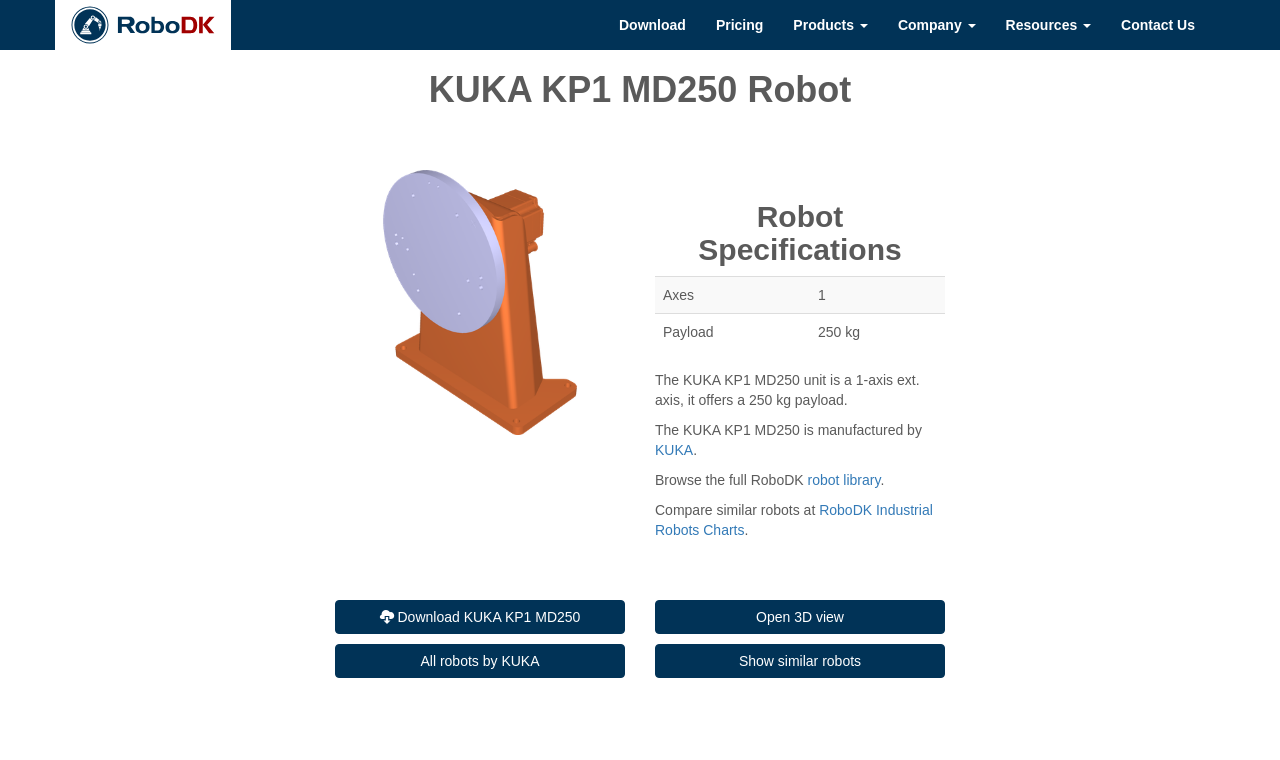How many axes does the KUKA KP1 MD250 robot have?
Please answer the question with as much detail as possible using the screenshot.

The number of axes of the KUKA KP1 MD250 robot can be found in the table under the 'Robot Specifications' heading, where it is listed as '1' in the 'Axes' row.